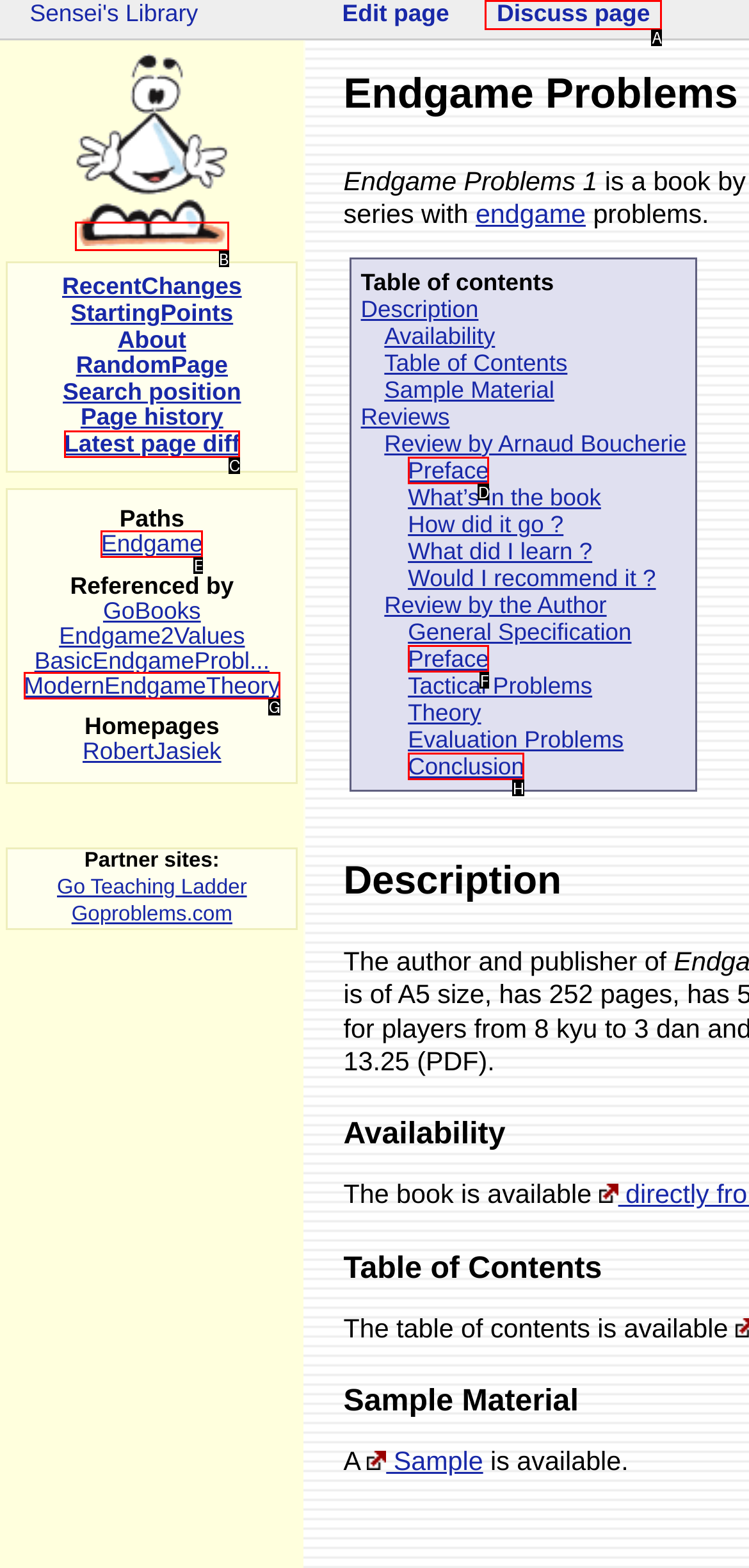Using the description: Feed
Identify the letter of the corresponding UI element from the choices available.

None